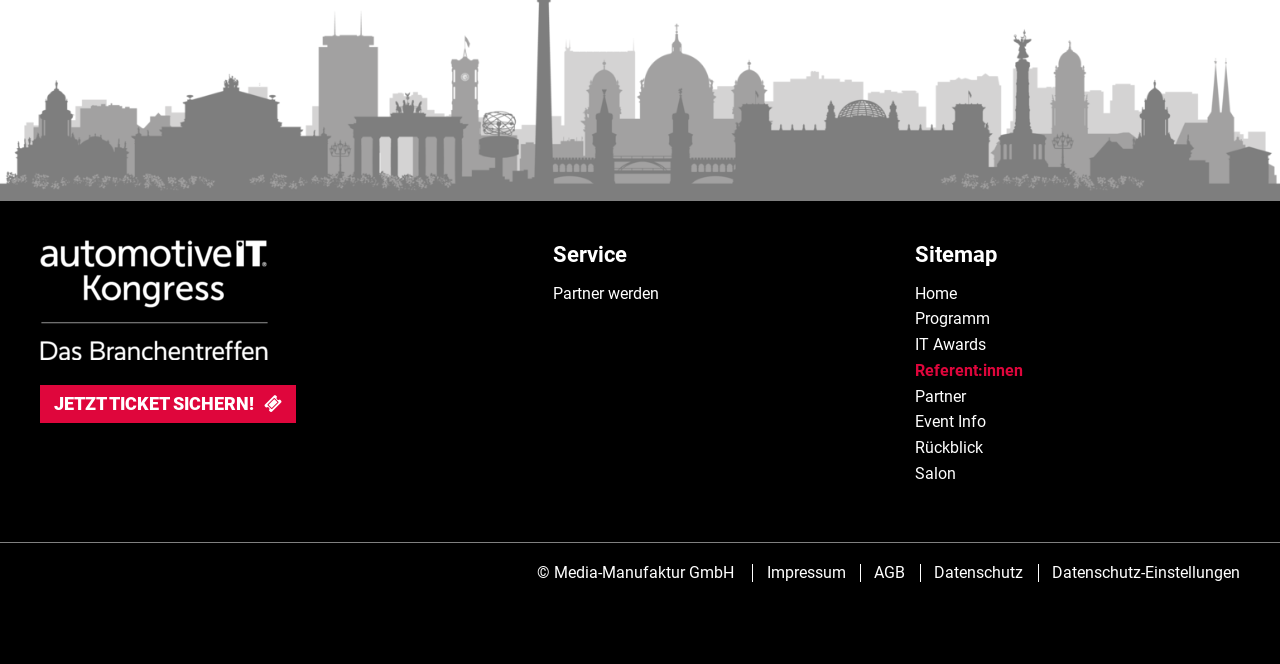Observe the image and answer the following question in detail: What is the last menu item under the bottom menu?

At the bottom of the webpage, there is a vertical menu with several menu items. The last menu item is 'Datenschutz-Einstellungen', which is a link.